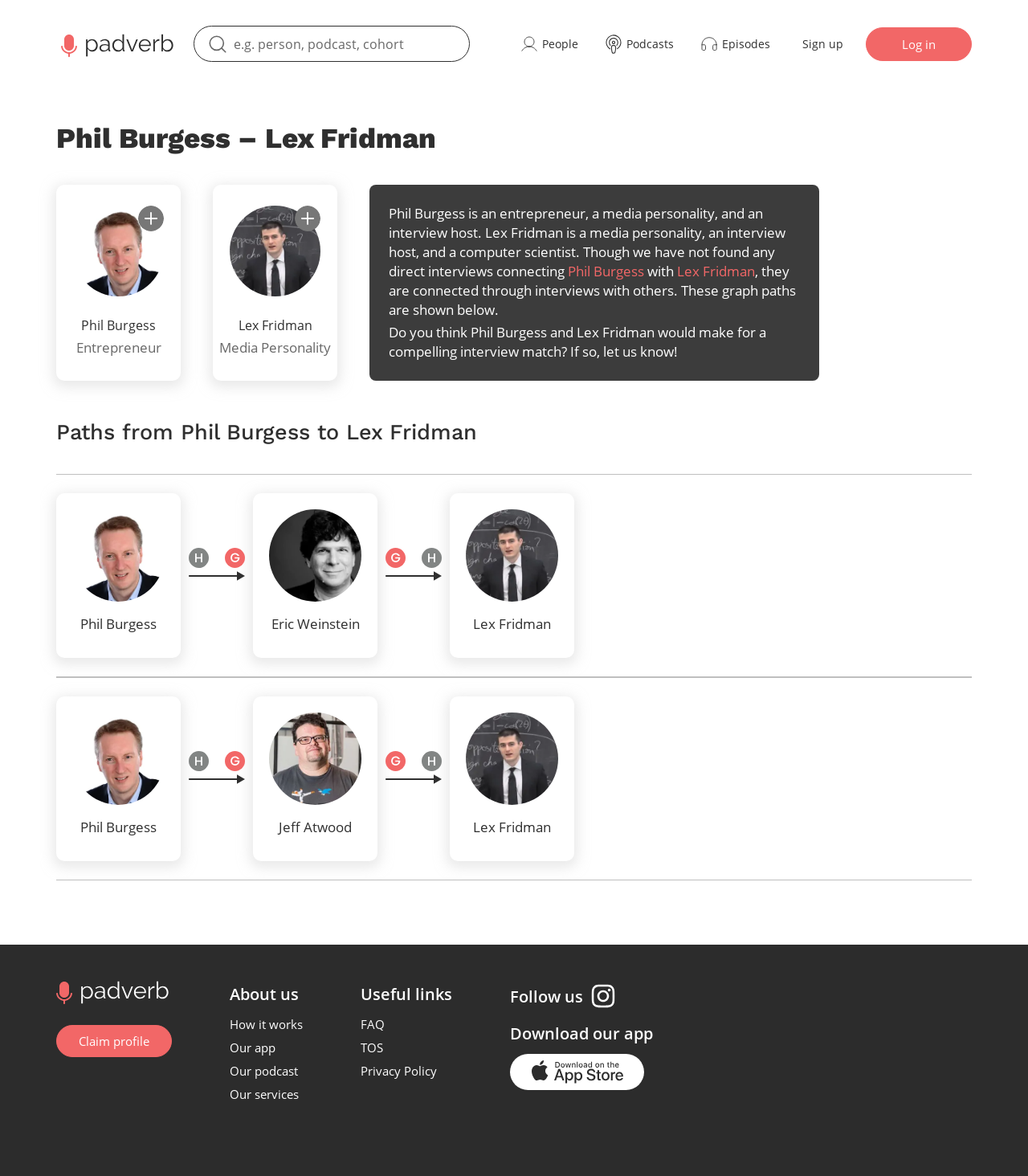Determine the bounding box coordinates for the UI element matching this description: "aria-label="search" placeholder="e.g. person, podcast, cohort"".

[0.188, 0.022, 0.457, 0.053]